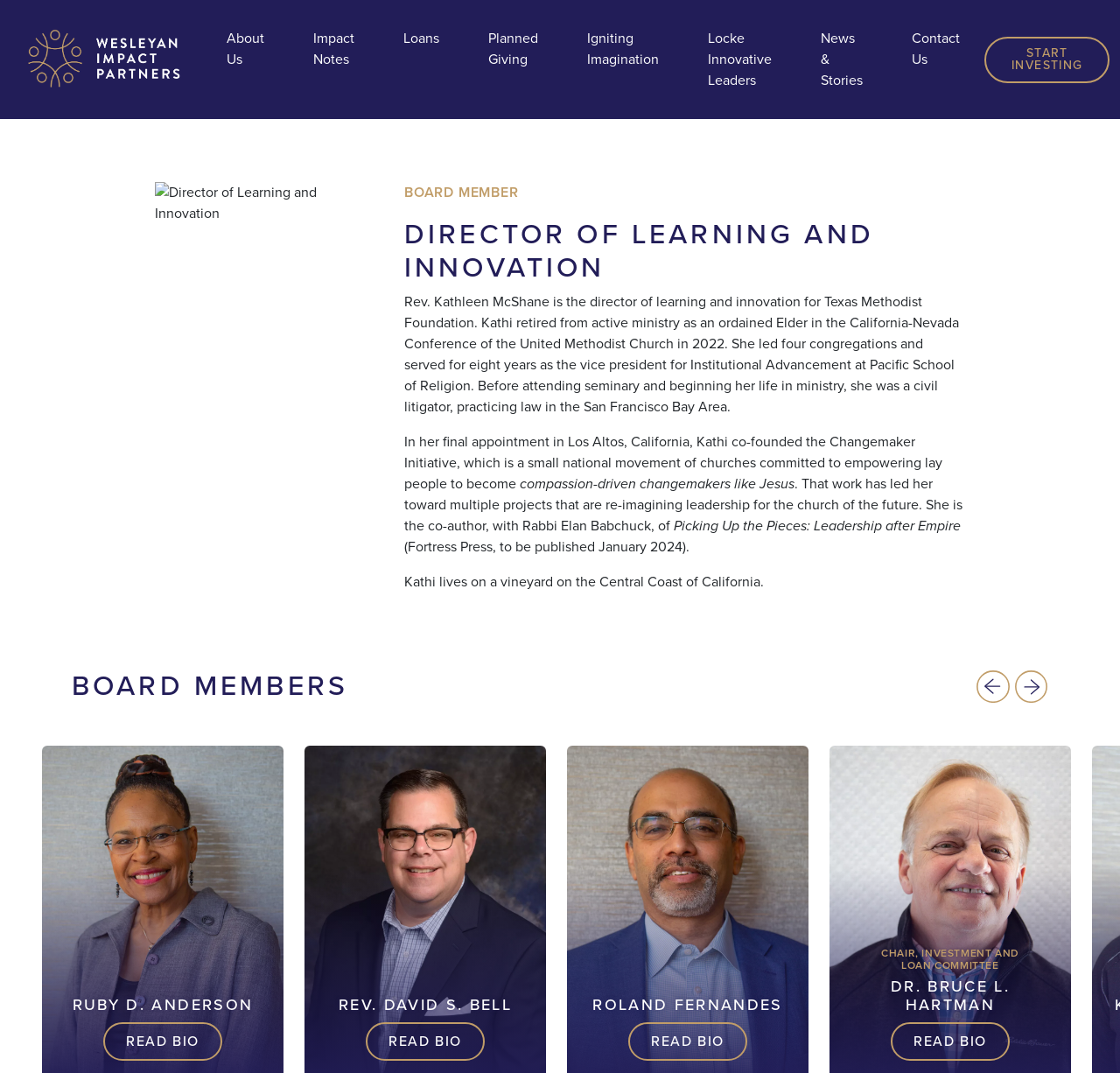Please give the bounding box coordinates of the area that should be clicked to fulfill the following instruction: "go to News & Stories". The coordinates should be in the format of four float numbers from 0 to 1, i.e., [left, top, right, bottom].

[0.727, 0.02, 0.777, 0.091]